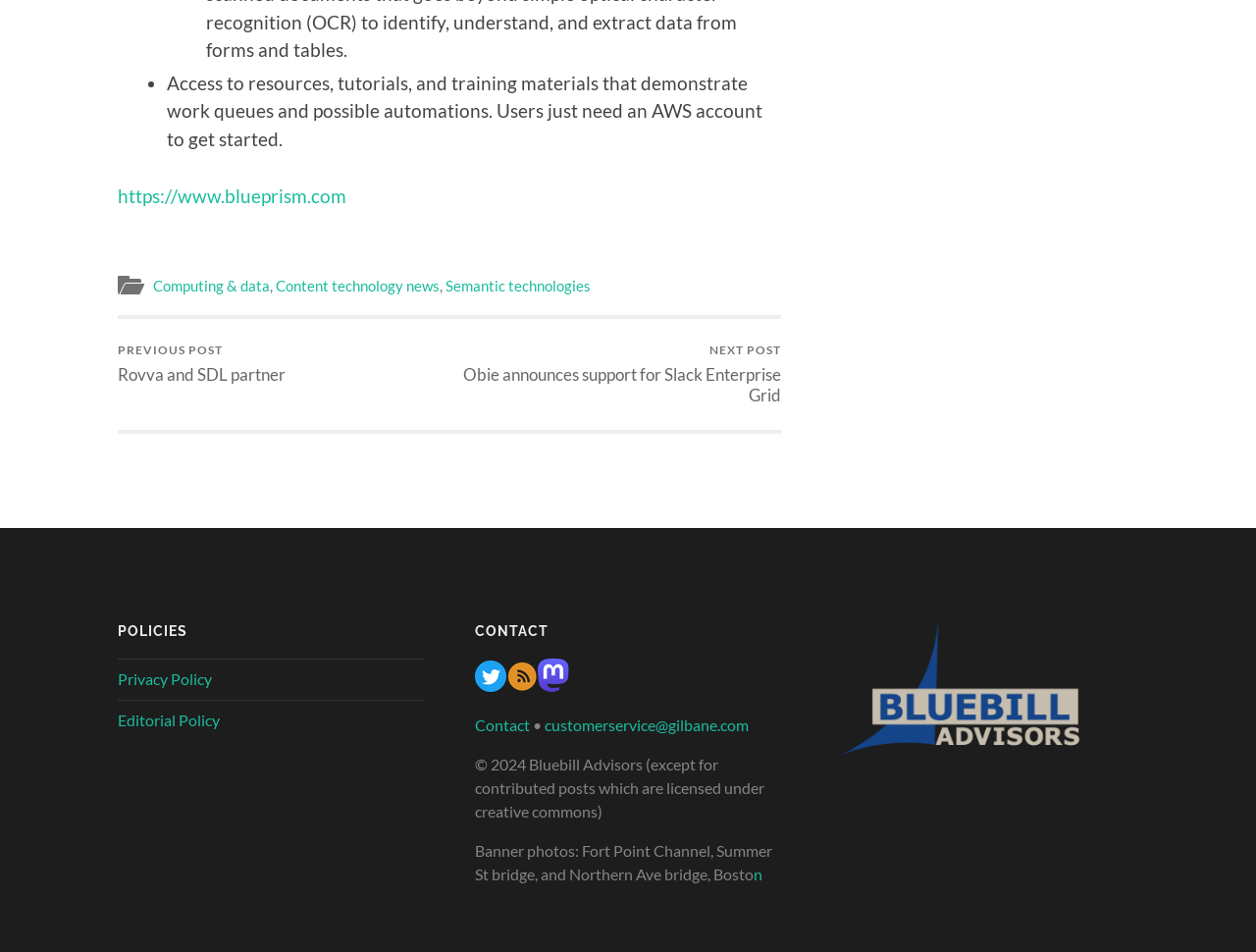Can you specify the bounding box coordinates for the region that should be clicked to fulfill this instruction: "Visit Blueprism website".

[0.094, 0.194, 0.276, 0.218]